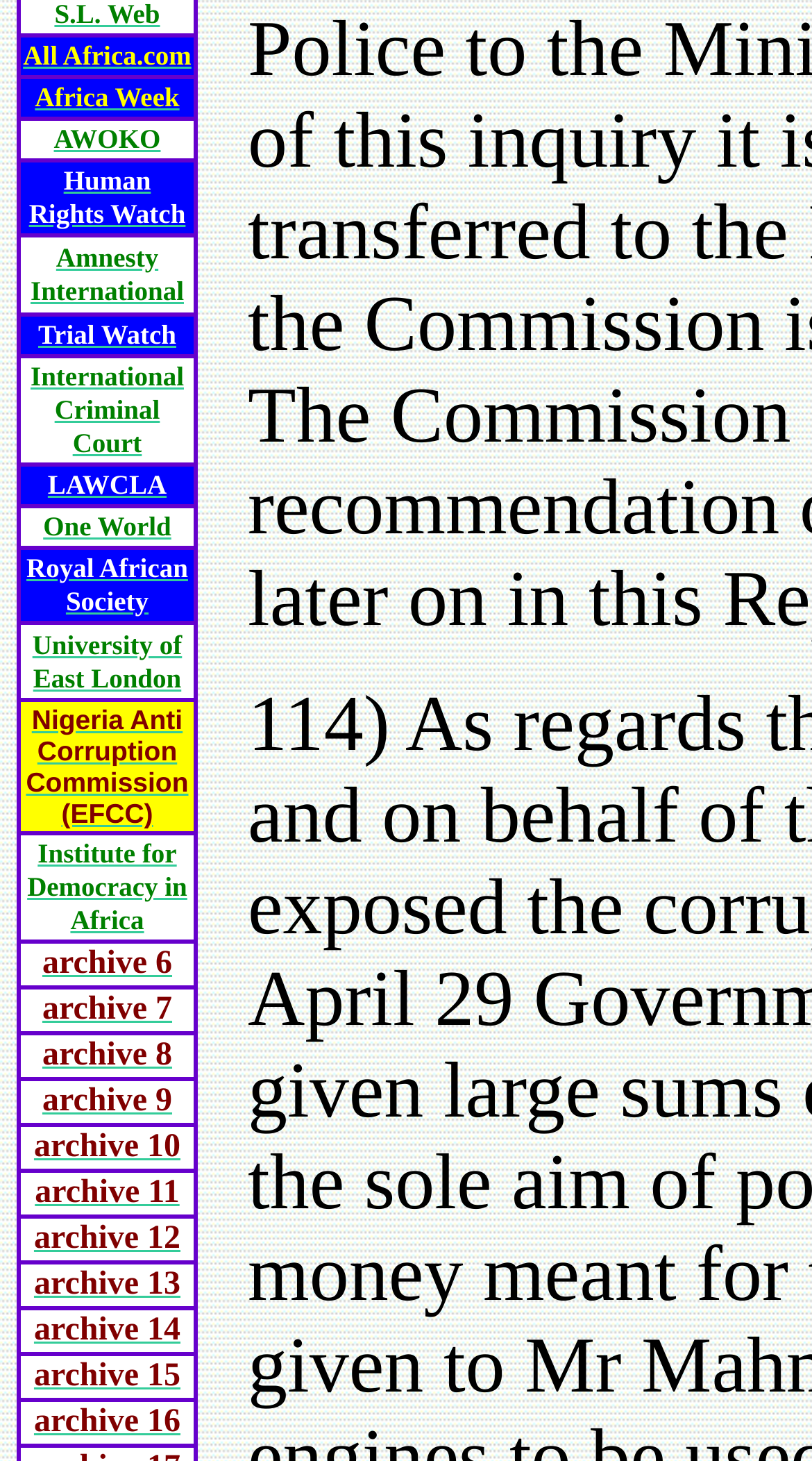Please locate the bounding box coordinates of the element that should be clicked to achieve the given instruction: "go to Africa Week".

[0.043, 0.054, 0.221, 0.078]